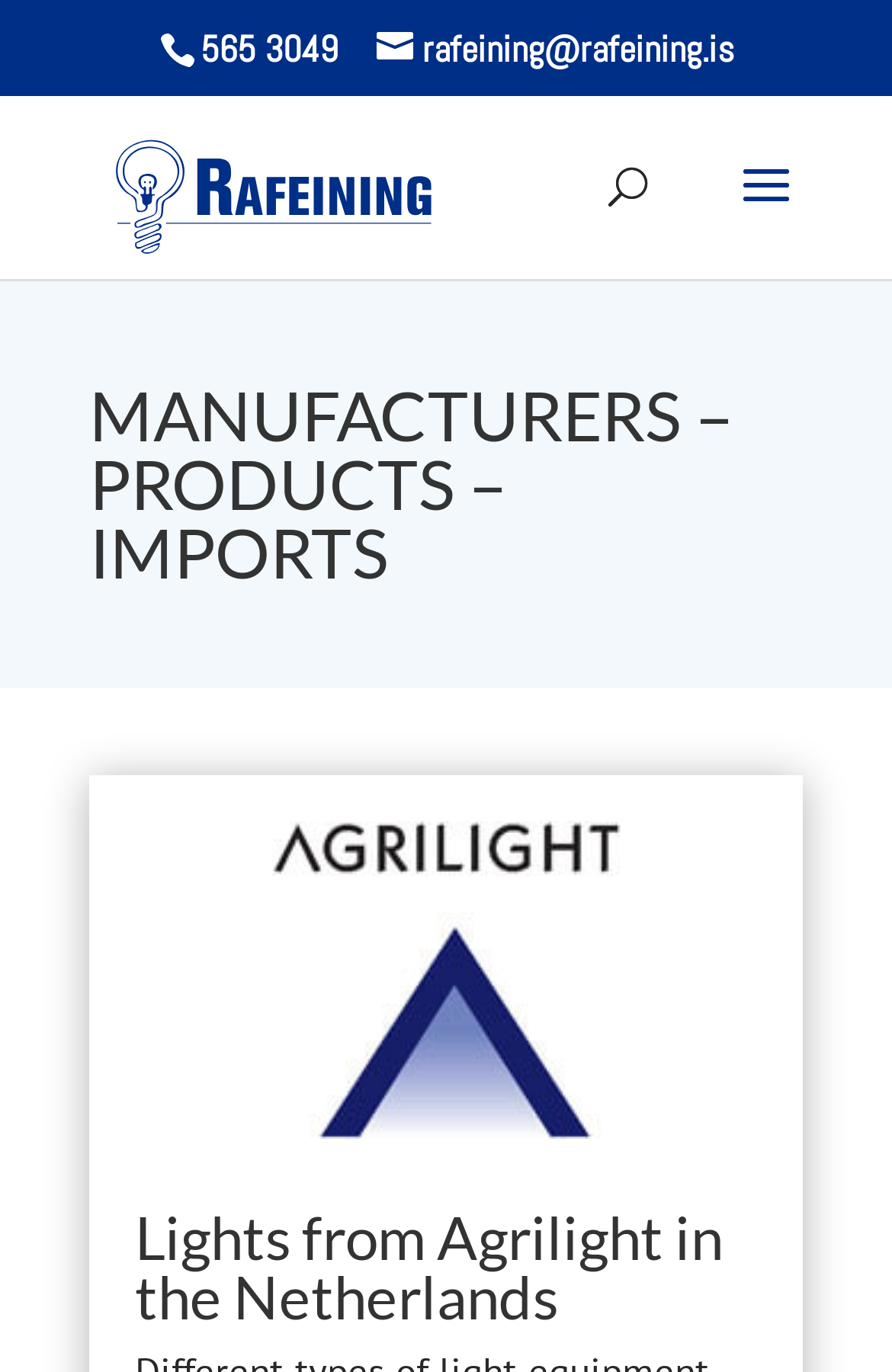Give a complete and precise description of the webpage's appearance.

The webpage is titled "UMBOÐ - Rafeining" and appears to be a company website. At the top-left corner, there is a text element displaying the numbers "565 3049". Next to it, on the same horizontal line, is a link to an email address "rafeining@rafeining.is". 

Below these elements, there is a link to "Rafeining" which is accompanied by an image with the same name, positioned to the left of the link. 

On the right side of the page, there is a search bar with a label "Search for:". 

The main content of the page is divided into two sections. The first section is headed by "MANUFACTURERS – PRODUCTS – IMPORTS" and takes up most of the page's width. The second section, located at the bottom of the page, is headed by "Lights from Agrilight in the Netherlands".